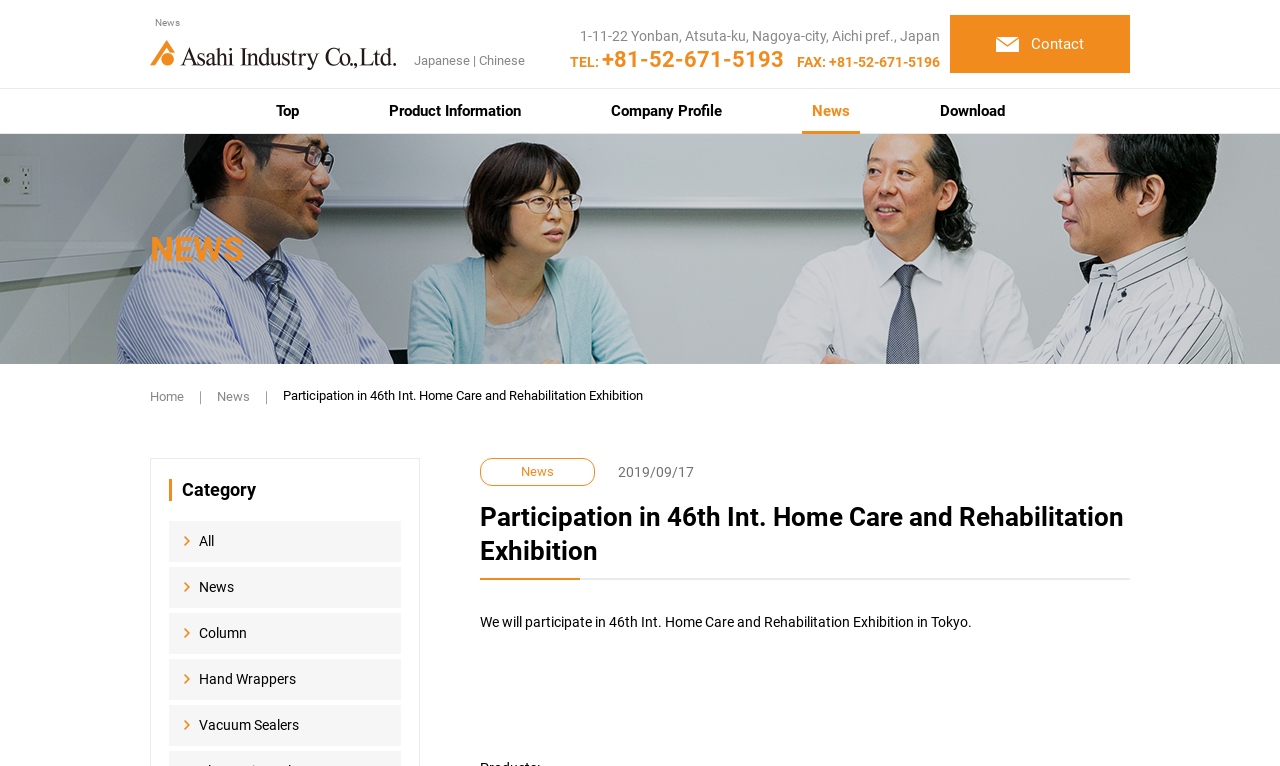Please find the bounding box coordinates of the element's region to be clicked to carry out this instruction: "Click the 'Asahi Industry Co., Ltd.' link".

[0.117, 0.055, 0.309, 0.076]